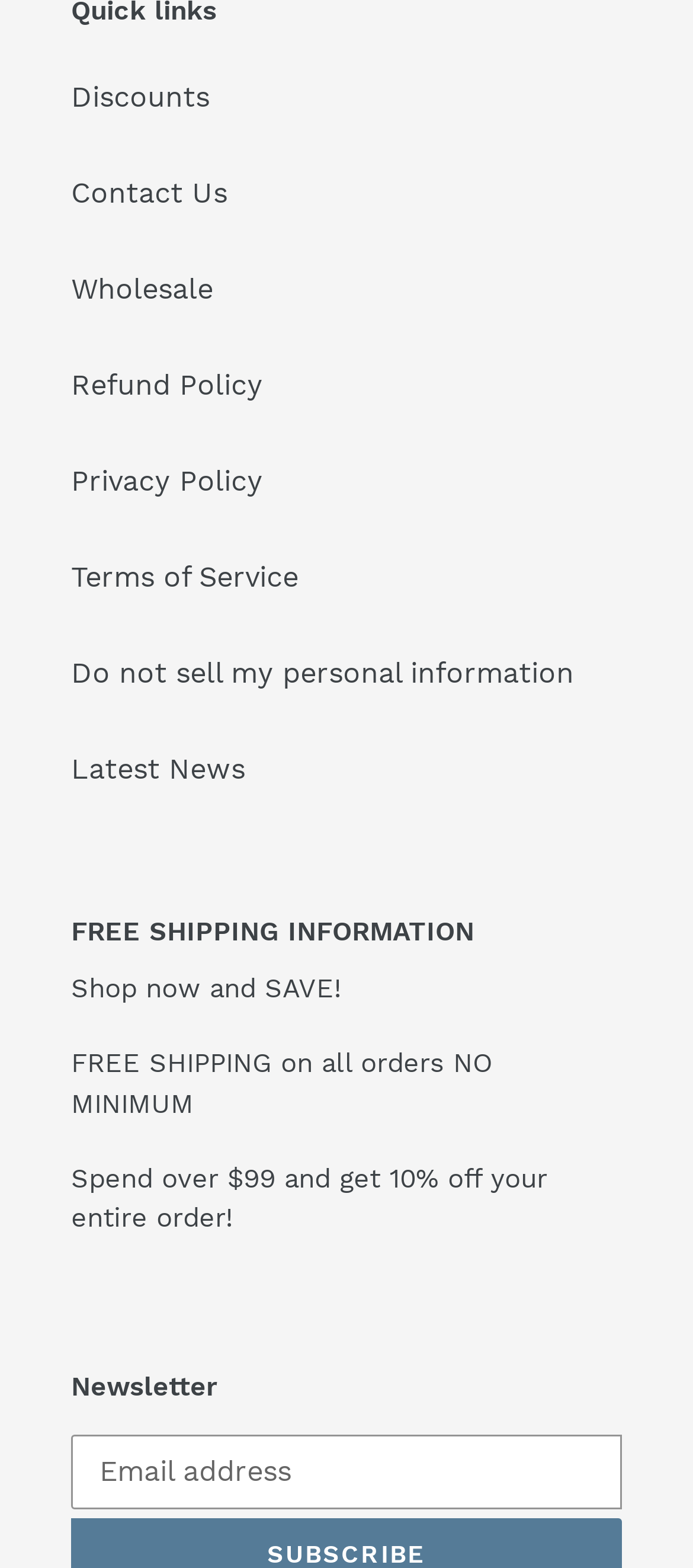What is the theme of the promotional text?
Give a single word or phrase answer based on the content of the image.

Shopping and saving